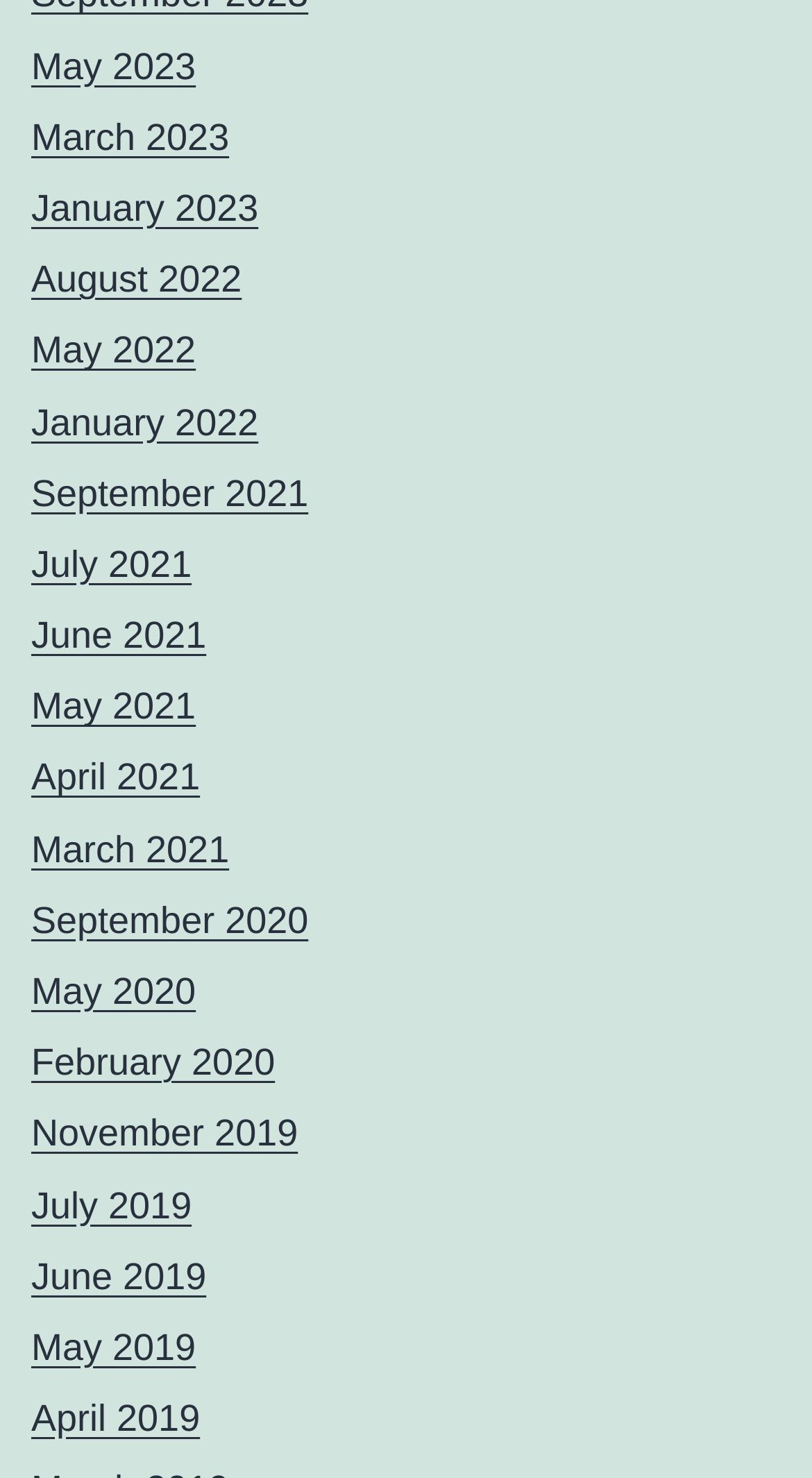How many links are available on this webpage?
Please look at the screenshot and answer in one word or a short phrase.

21